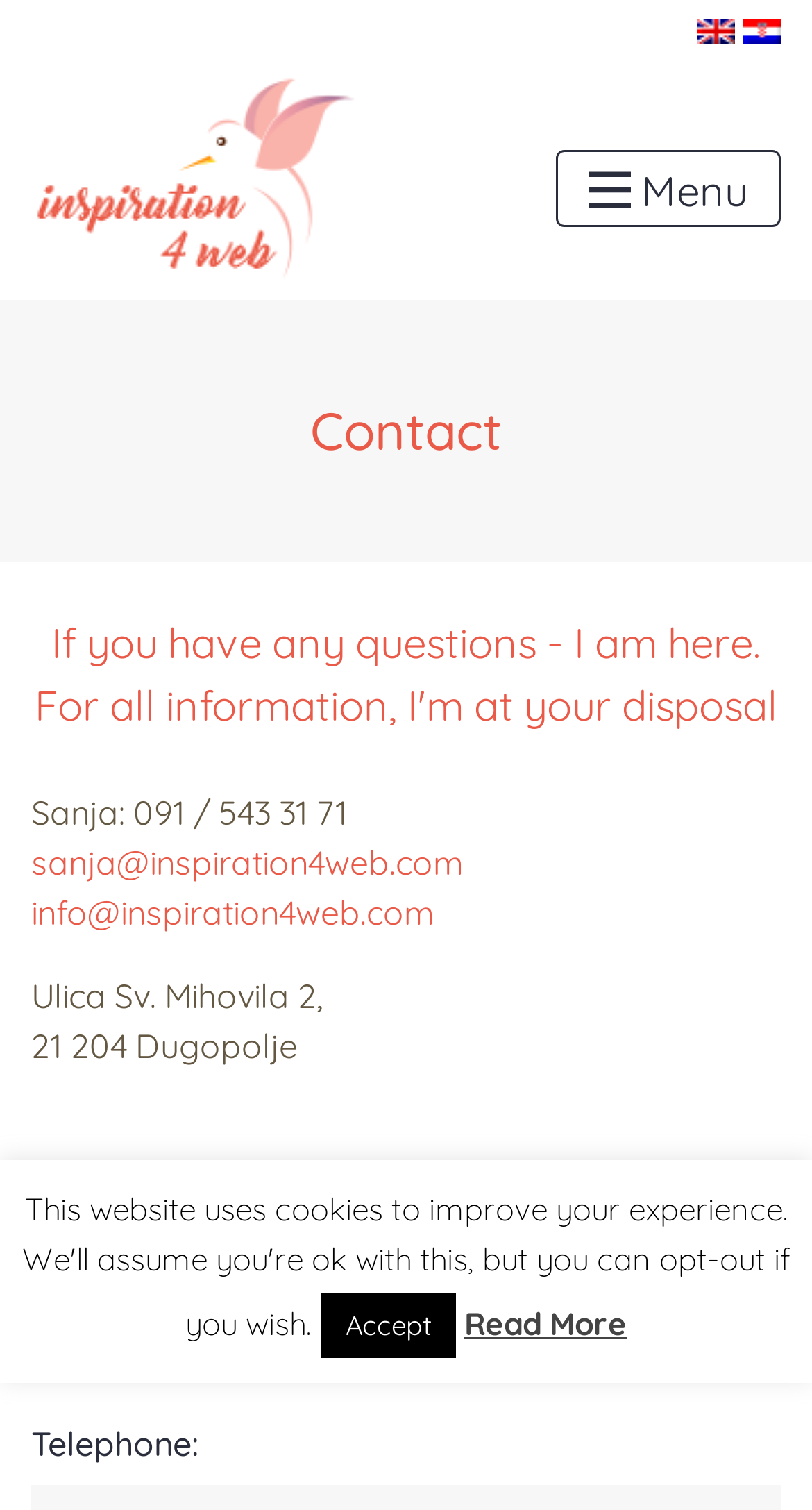Find the bounding box coordinates corresponding to the UI element with the description: "title="English"". The coordinates should be formatted as [left, top, right, bottom], with values as floats between 0 and 1.

[0.859, 0.006, 0.905, 0.032]